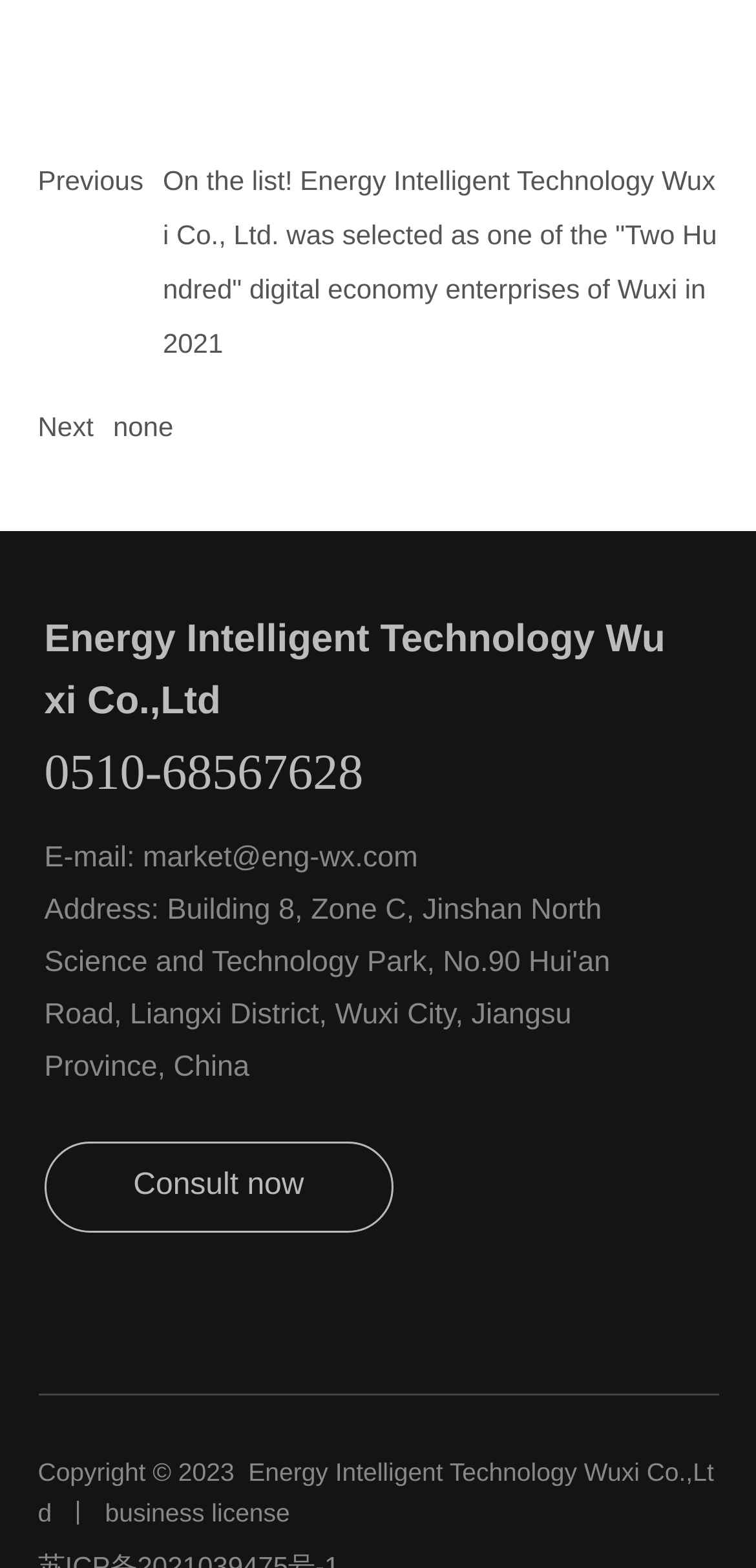What is the phone number?
Please answer the question with a detailed and comprehensive explanation.

I found the phone number by looking at the link element with the content '0510-68567628' which is located below the company name.